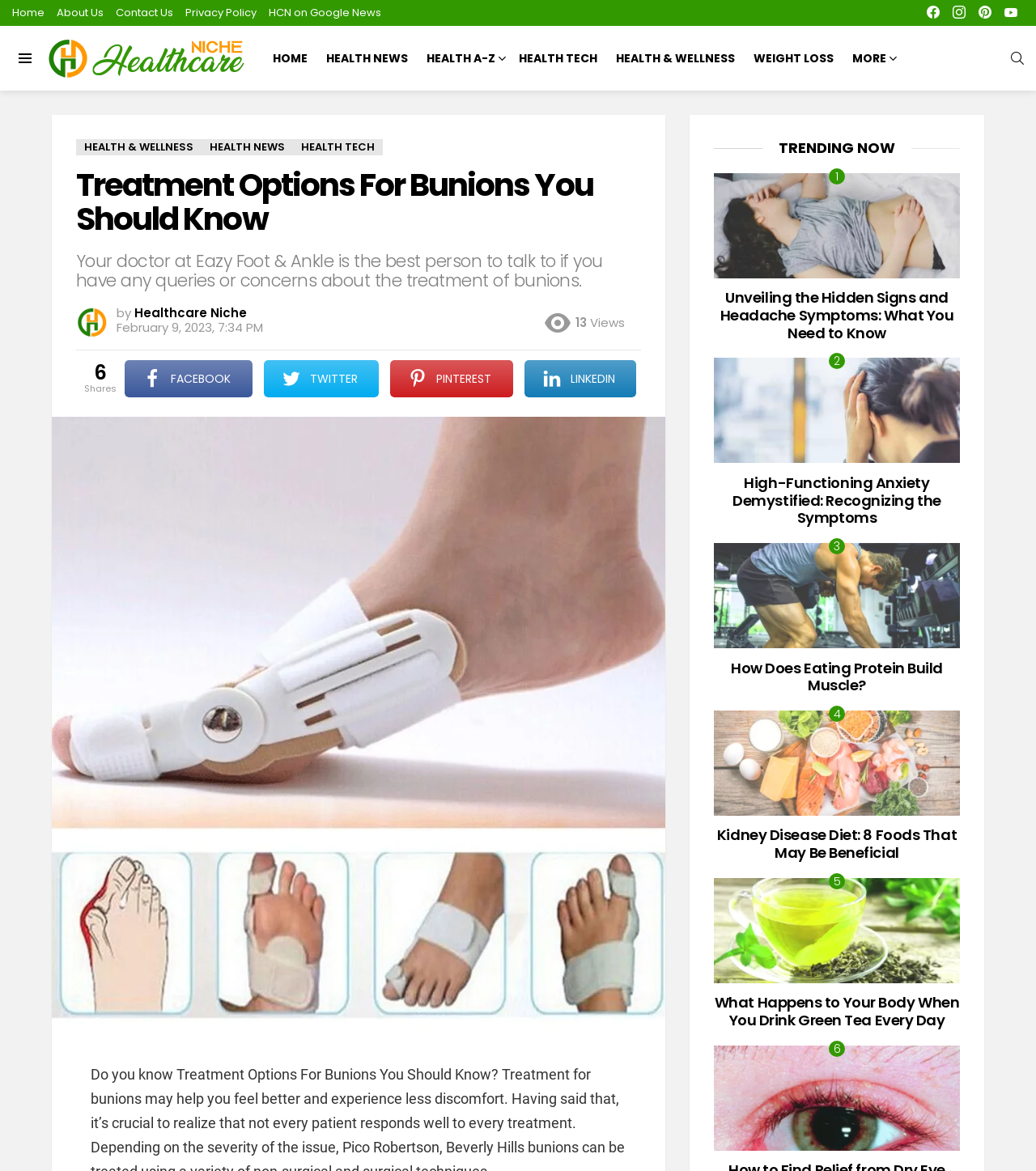Locate the bounding box coordinates of the area that needs to be clicked to fulfill the following instruction: "Contact us". The coordinates should be in the format of four float numbers between 0 and 1, namely [left, top, right, bottom].

None